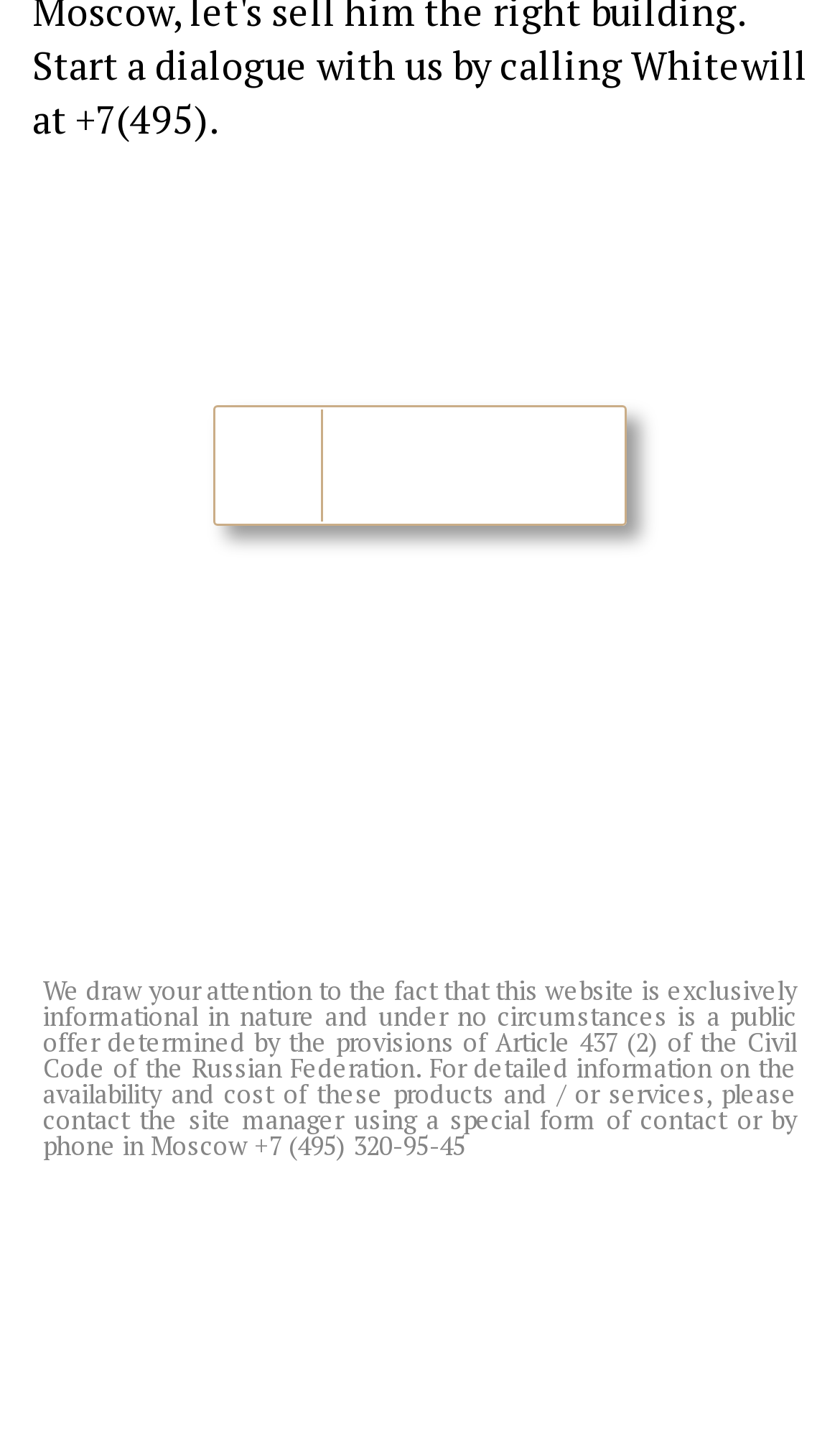Could you highlight the region that needs to be clicked to execute the instruction: "Send an email to info@osobnyaki.com"?

[0.329, 0.527, 0.671, 0.557]